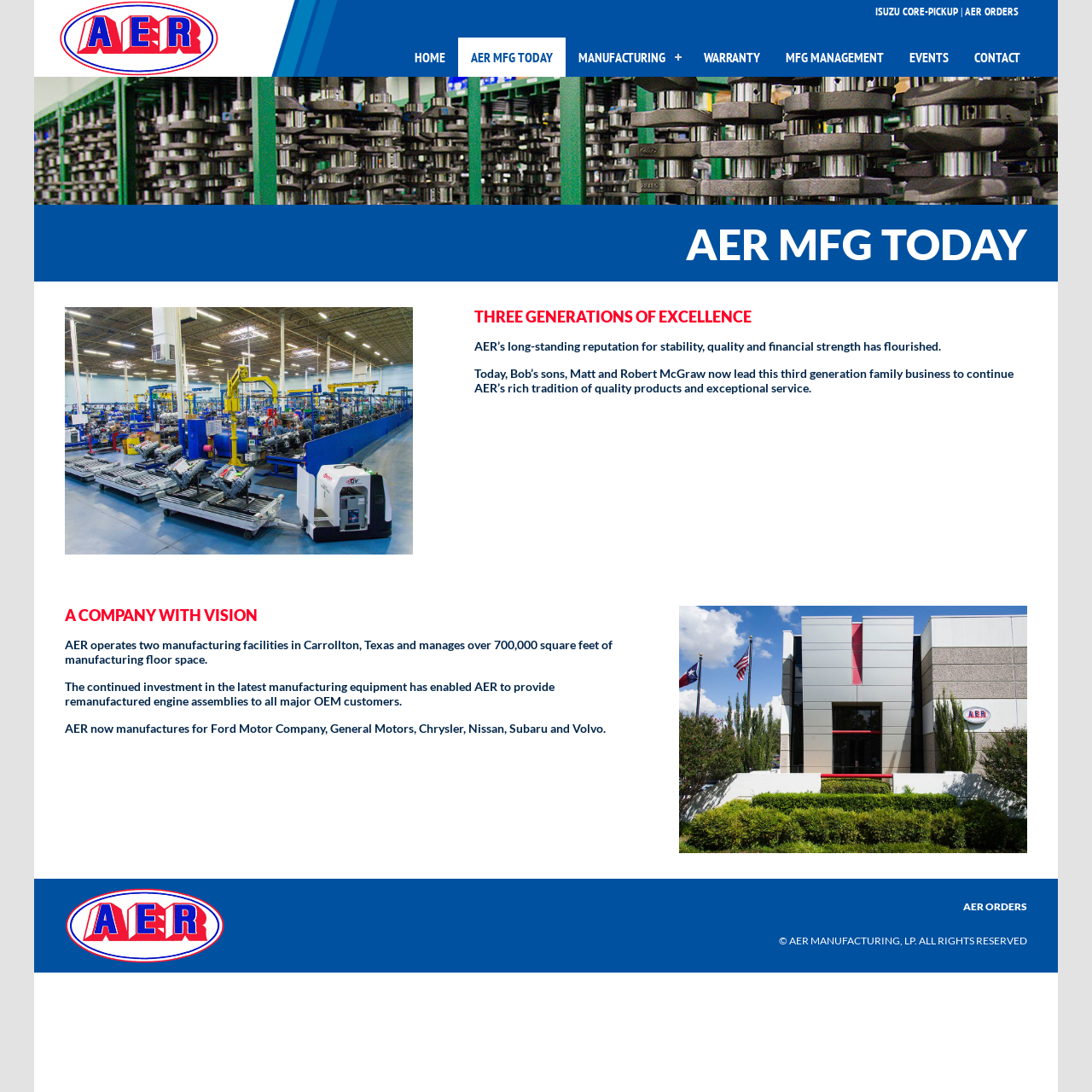Please find and generate the text of the main header of the webpage.

AER MFG TODAY